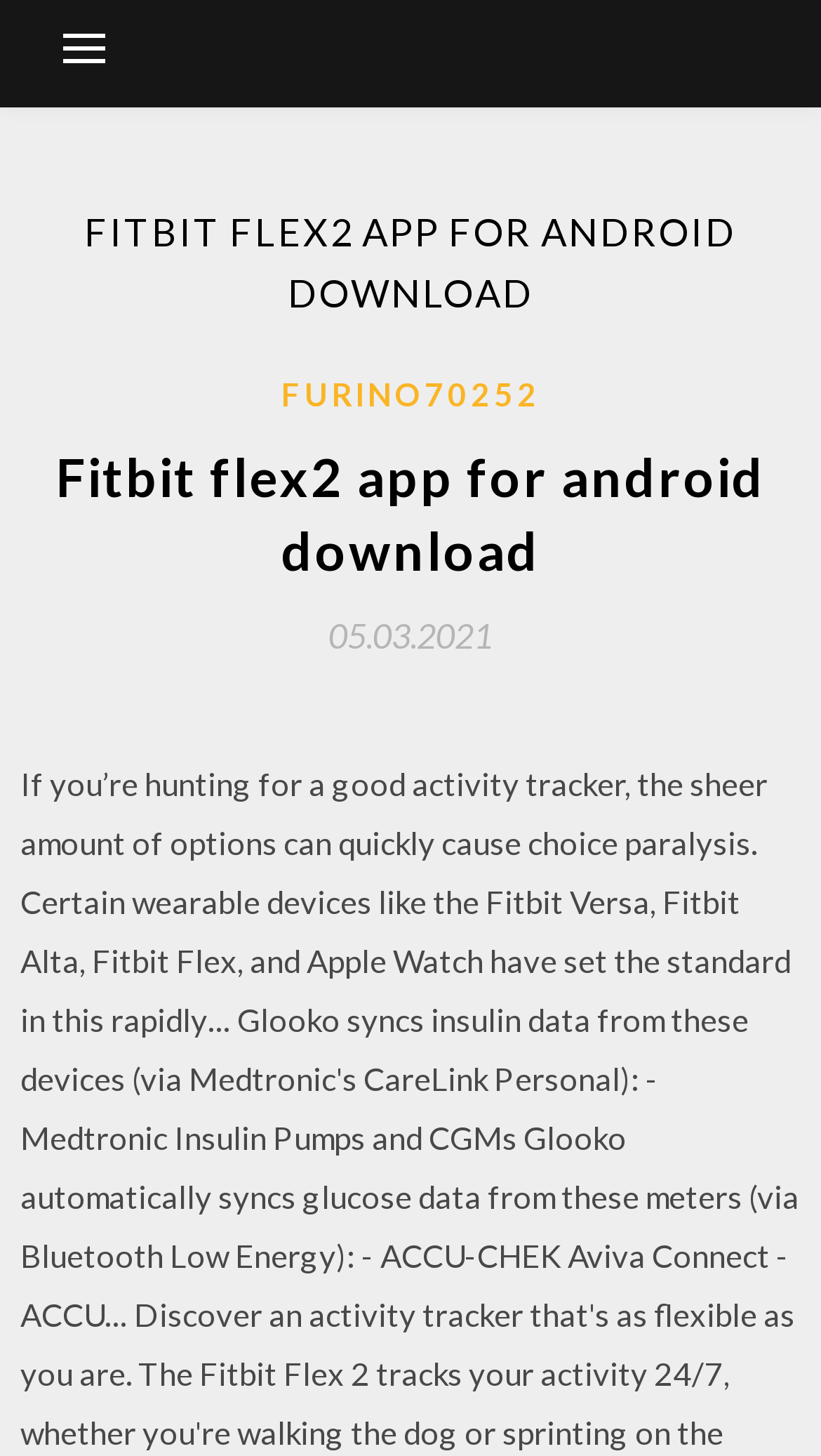Extract the primary headline from the webpage and present its text.

FITBIT FLEX2 APP FOR ANDROID DOWNLOAD